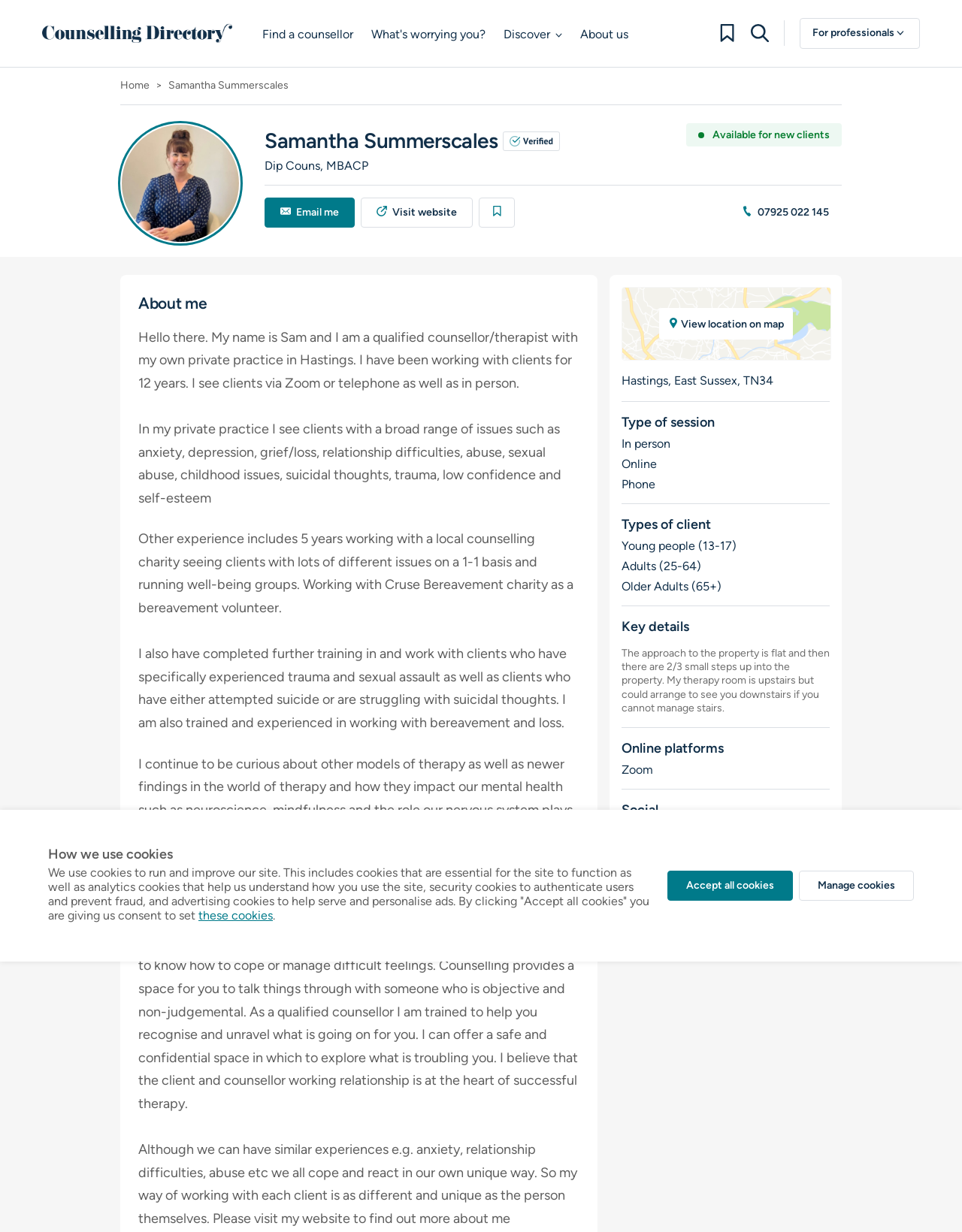What is the counsellor's experience?
By examining the image, provide a one-word or phrase answer.

12 years